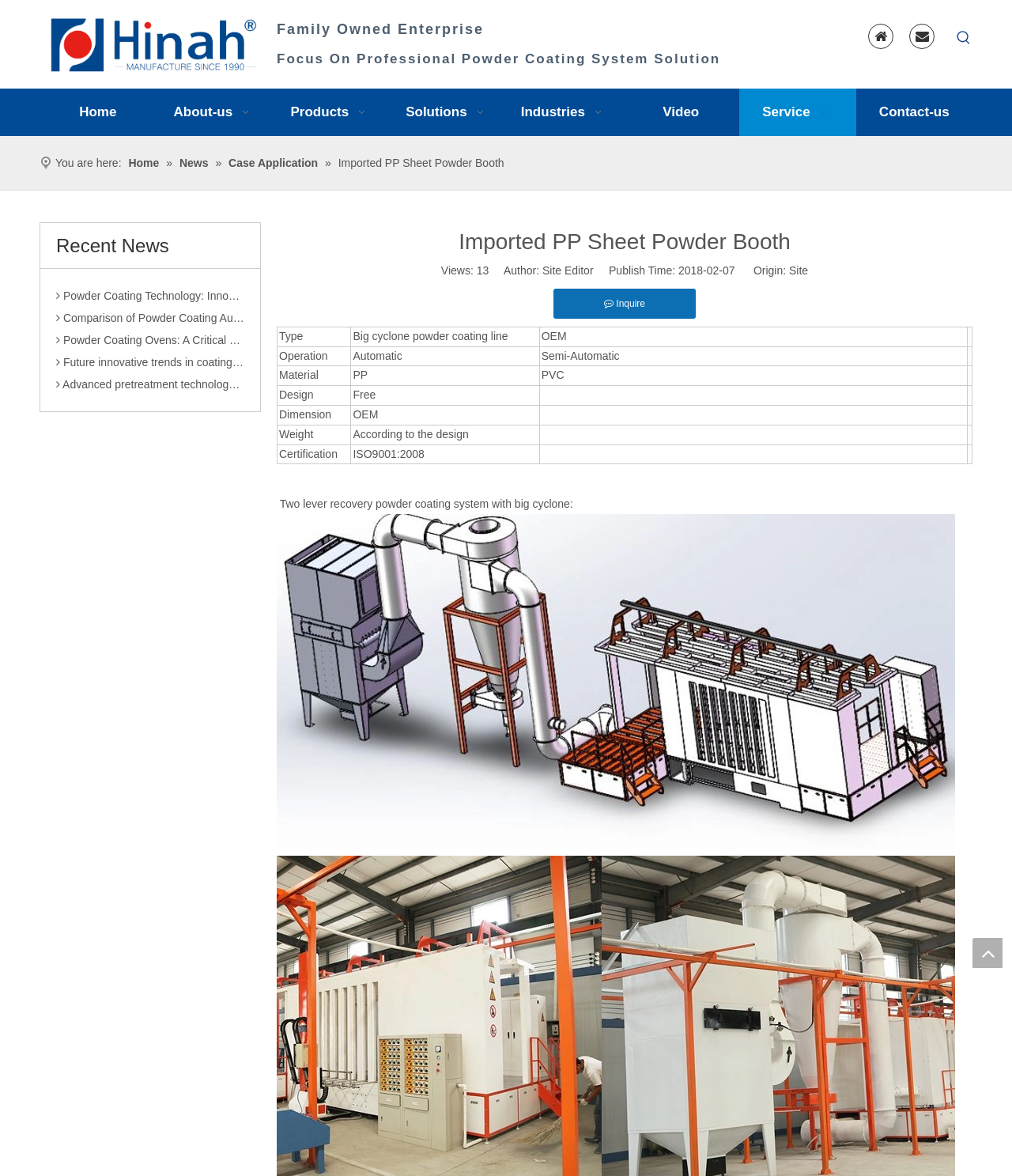Pinpoint the bounding box coordinates of the clickable area necessary to execute the following instruction: "Search for something". The coordinates should be given as four float numbers between 0 and 1, namely [left, top, right, bottom].

None